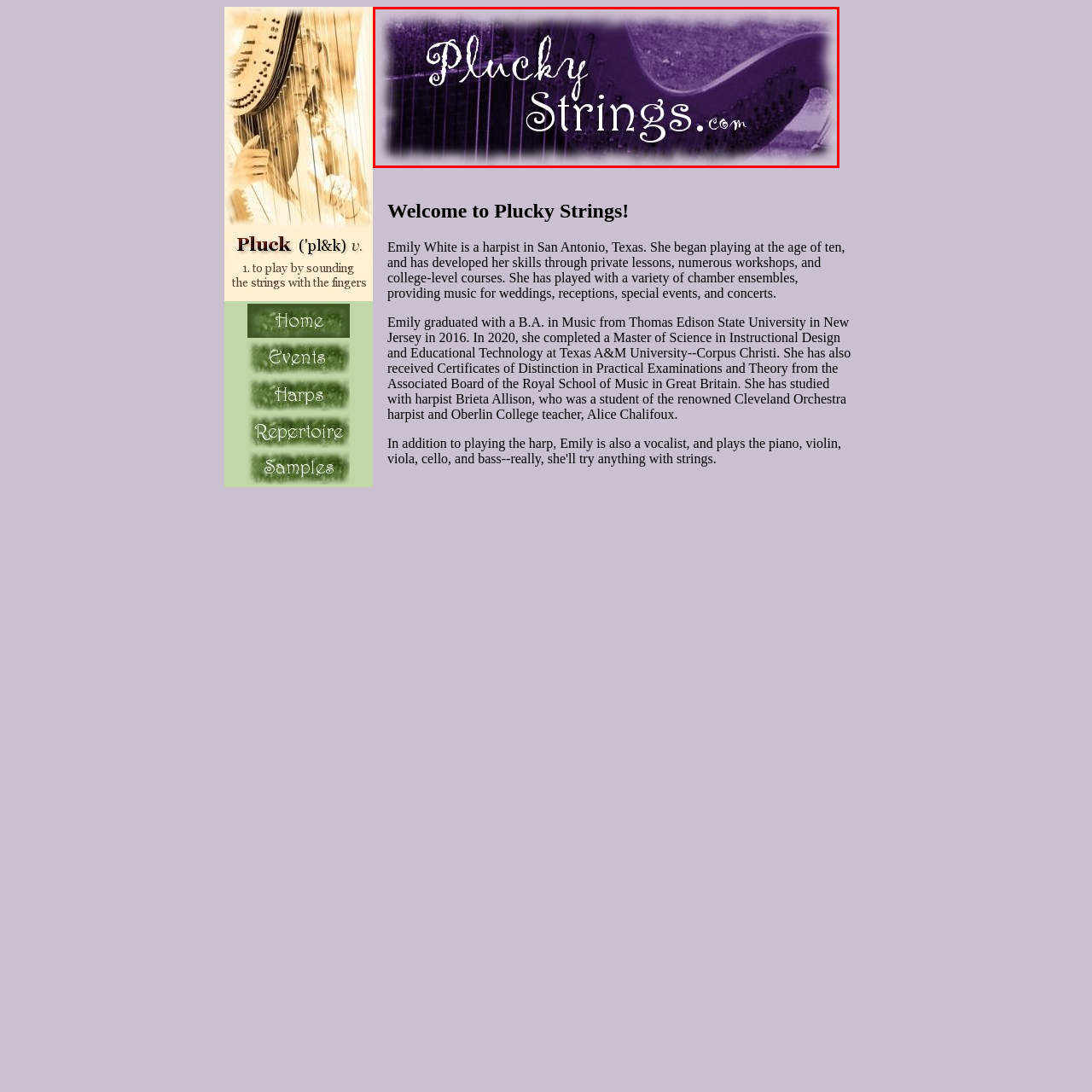Where is Emily White, the harpist, based?
Please examine the image highlighted within the red bounding box and respond to the question using a single word or phrase based on the image.

San Antonio, Texas